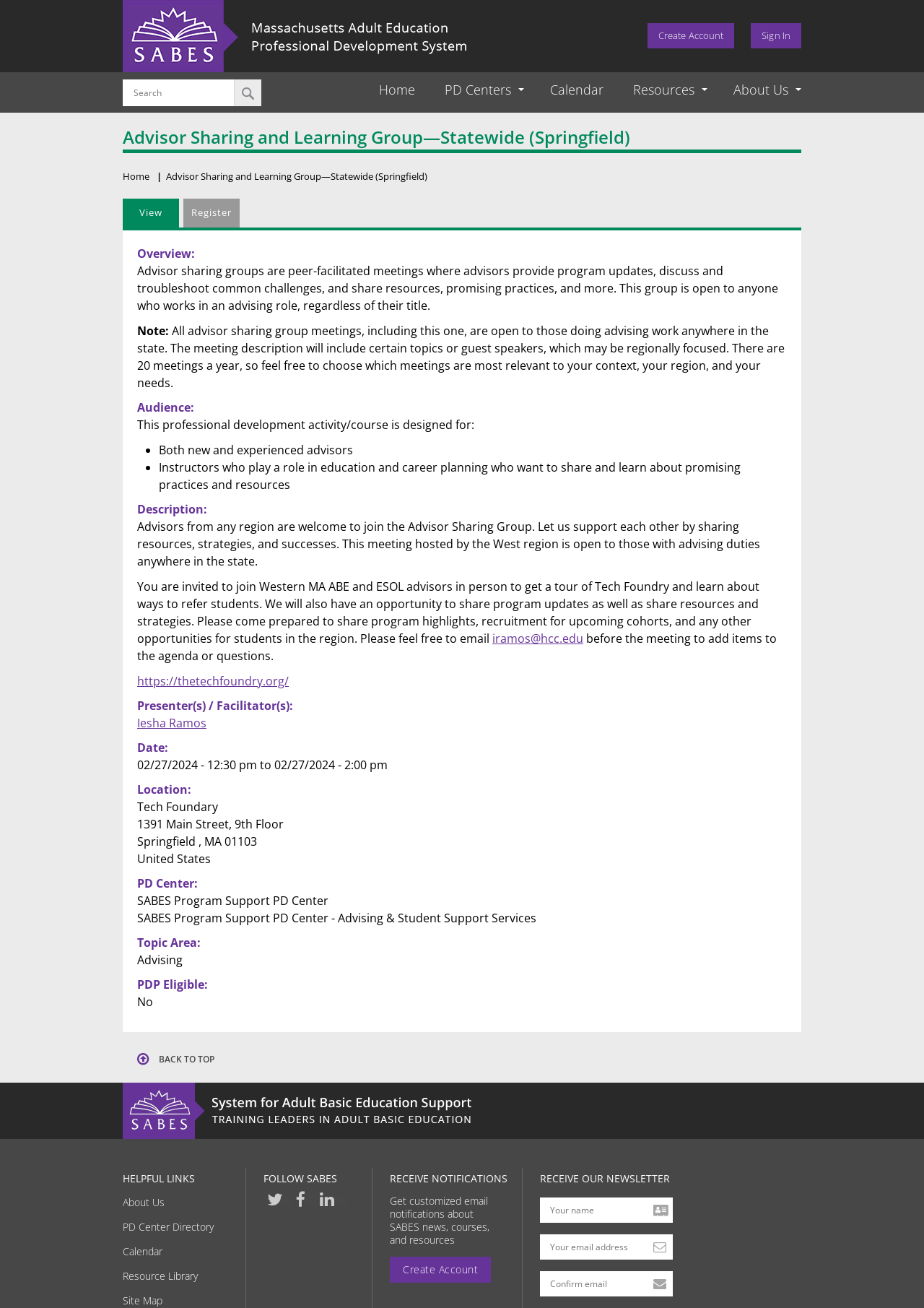Refer to the image and answer the question with as much detail as possible: What is the name of the group described on this webpage?

The webpage describes a group where advisors provide program updates, discuss and troubleshoot common challenges, and share resources, promising practices, and more. The name of this group is mentioned in the heading 'Advisor Sharing and Learning Group—Statewide (Springfield)'.